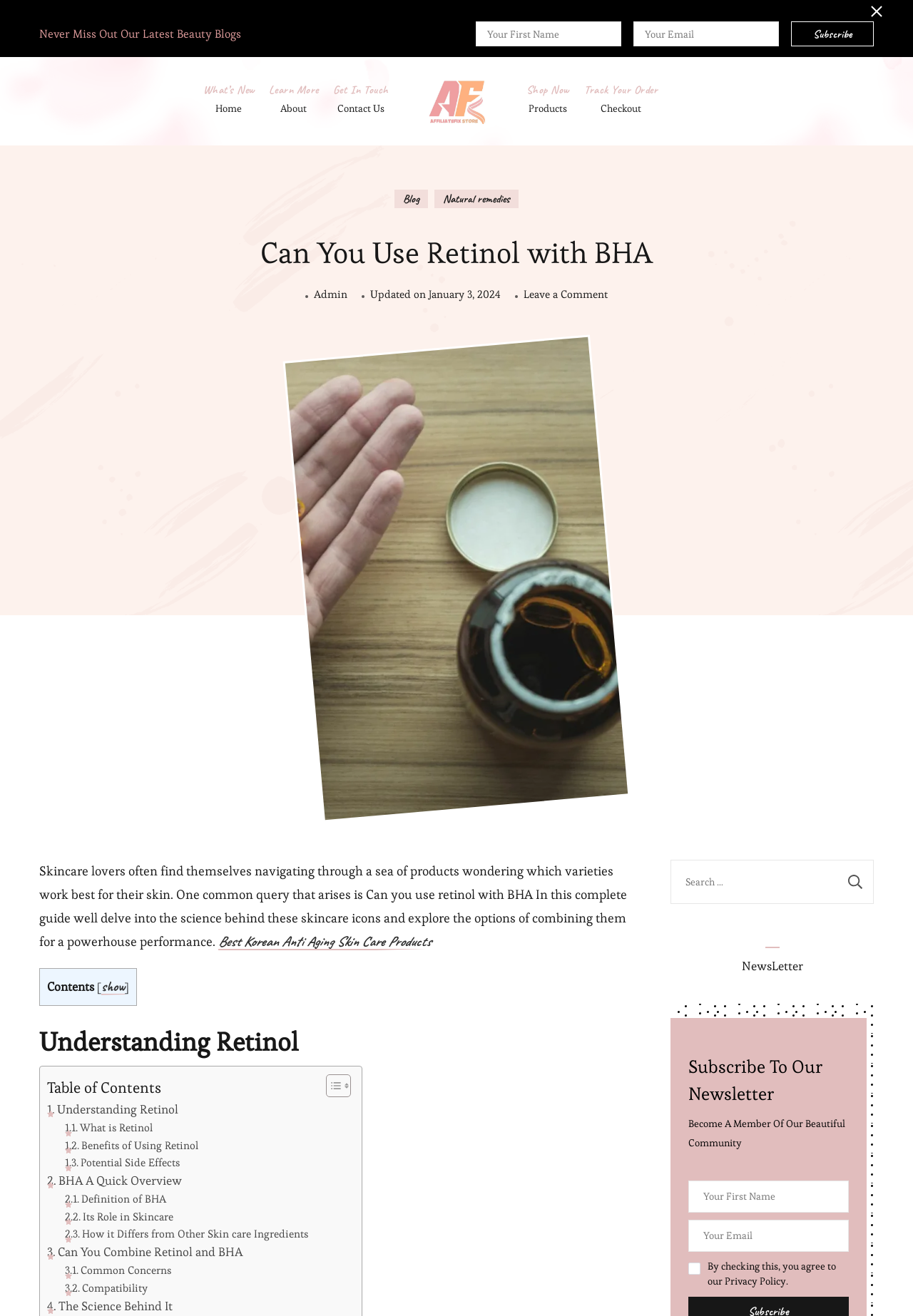Locate the bounding box of the UI element with the following description: "name="subscribe-email" placeholder="Your Email"".

[0.694, 0.016, 0.853, 0.035]